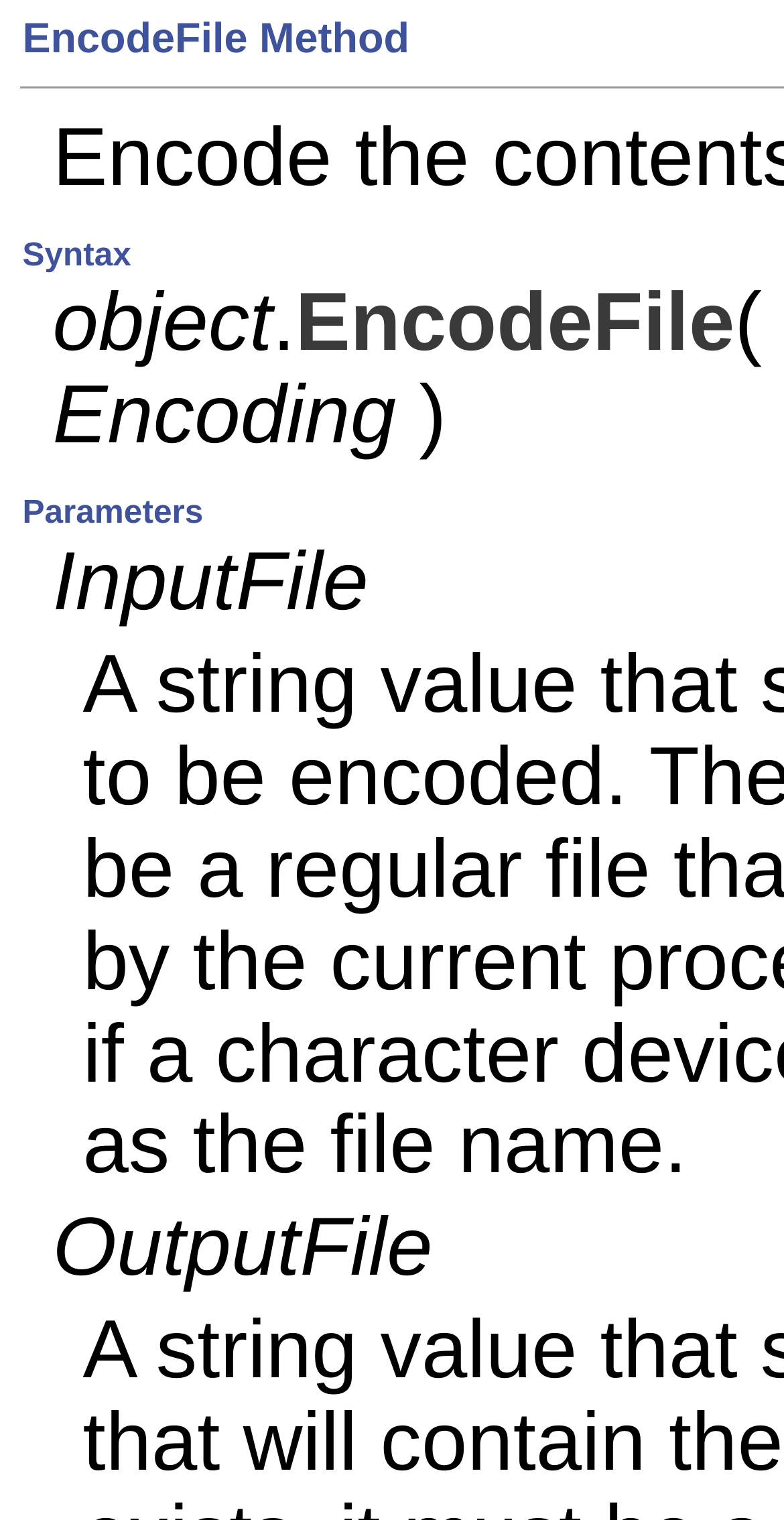Please answer the following question using a single word or phrase: 
What is the purpose of the encoding process?

File Encoding Control